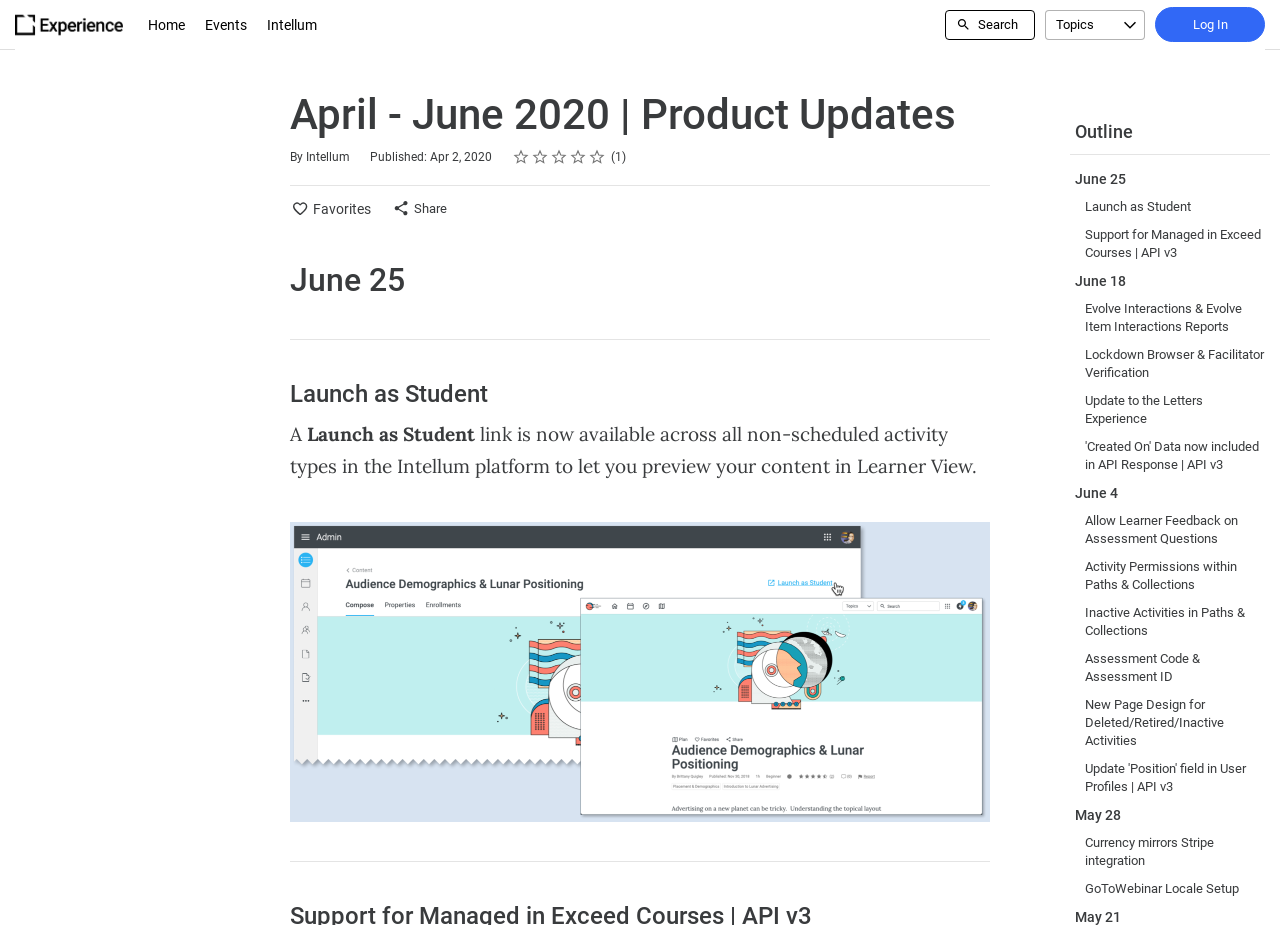Please indicate the bounding box coordinates for the clickable area to complete the following task: "View the June 25 release notes". The coordinates should be specified as four float numbers between 0 and 1, i.e., [left, top, right, bottom].

[0.836, 0.178, 0.884, 0.209]